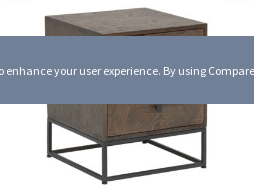Please reply to the following question with a single word or a short phrase:
What type of frame does the bedside table have?

metallic